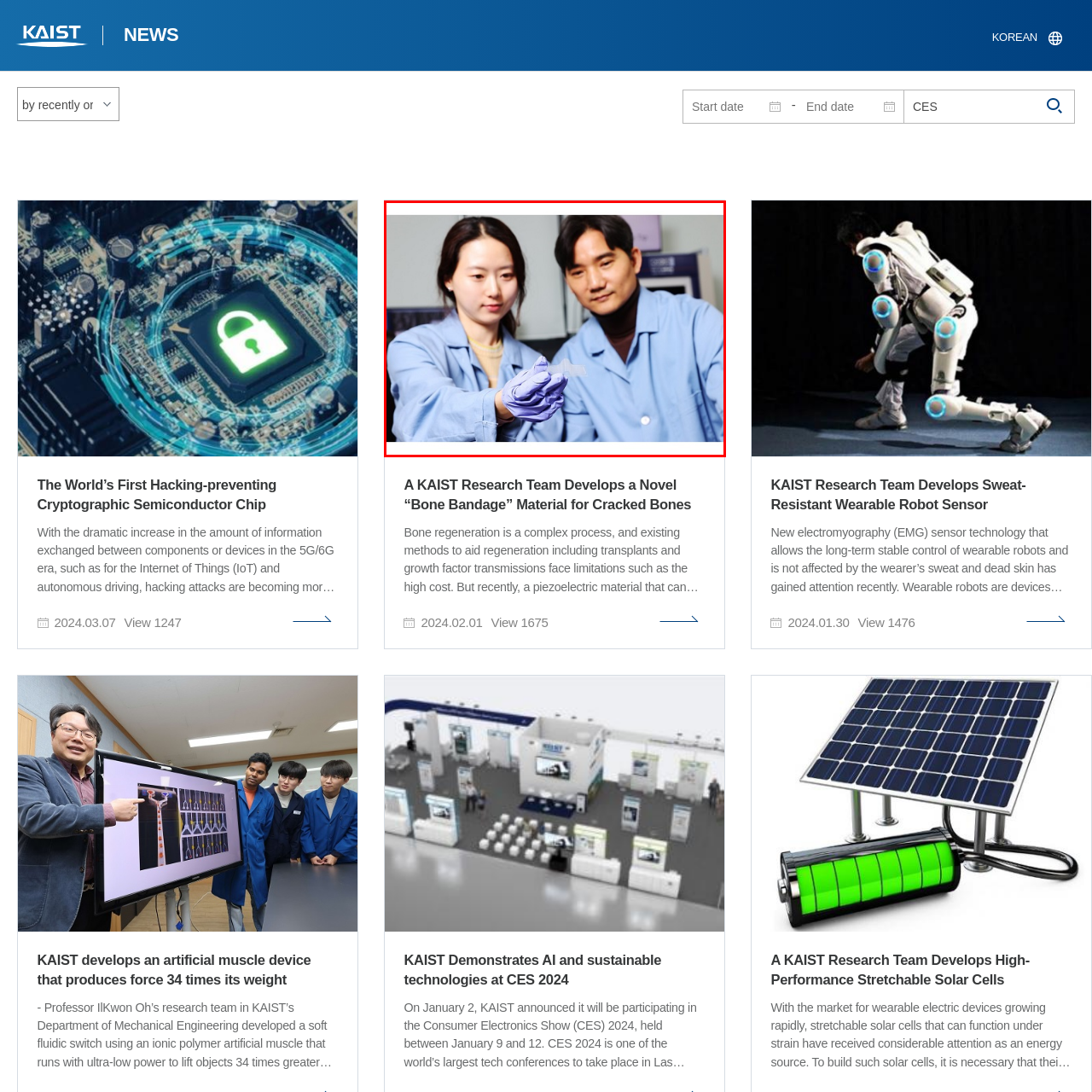What is the purpose of the device?
Look at the image within the red bounding box and provide a single word or phrase as an answer.

Bone regeneration